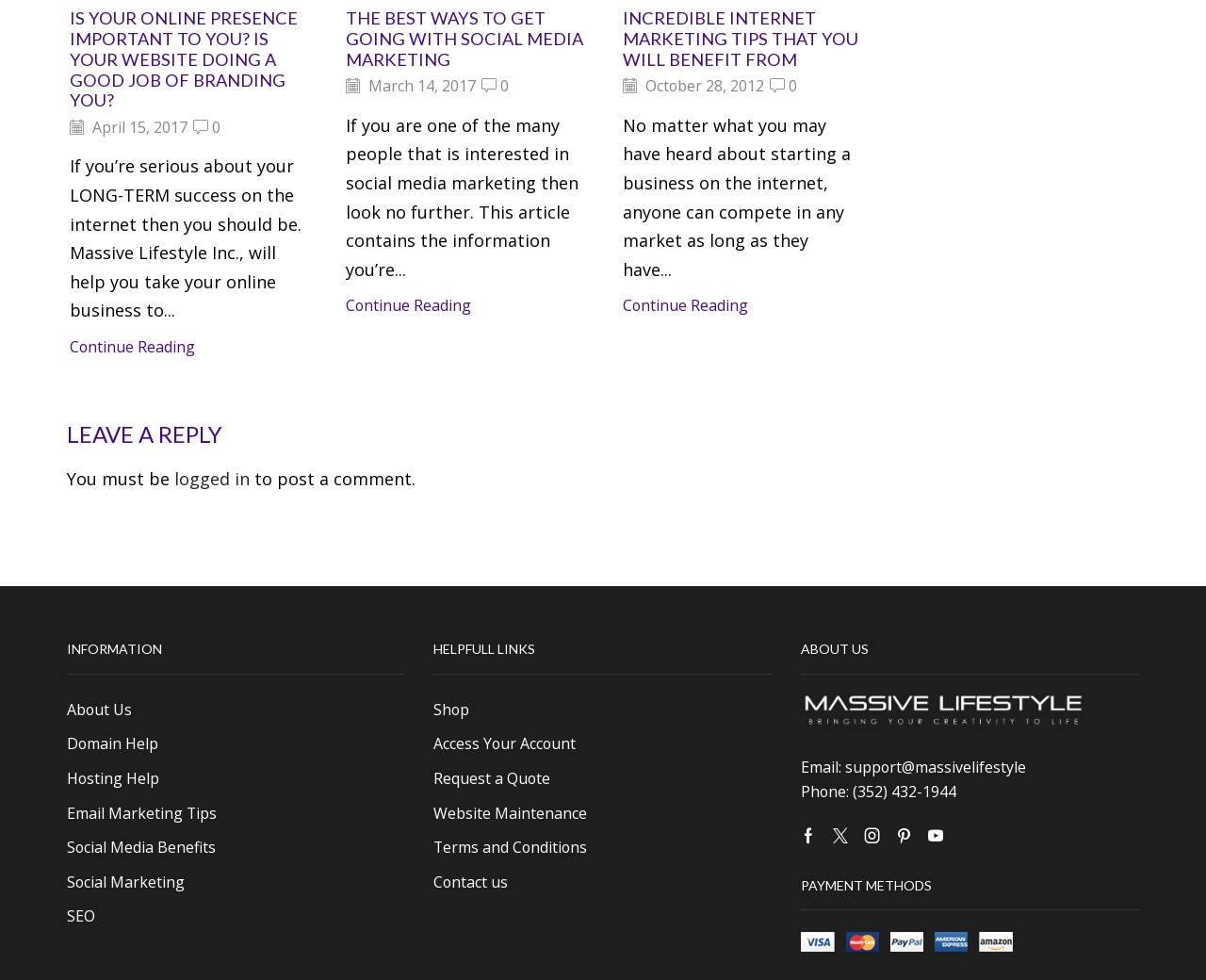What is the date of the first article?
Refer to the image and offer an in-depth and detailed answer to the question.

I found the date of the first article by looking at the time element [946] which contains the text 'April 15, 2017'.